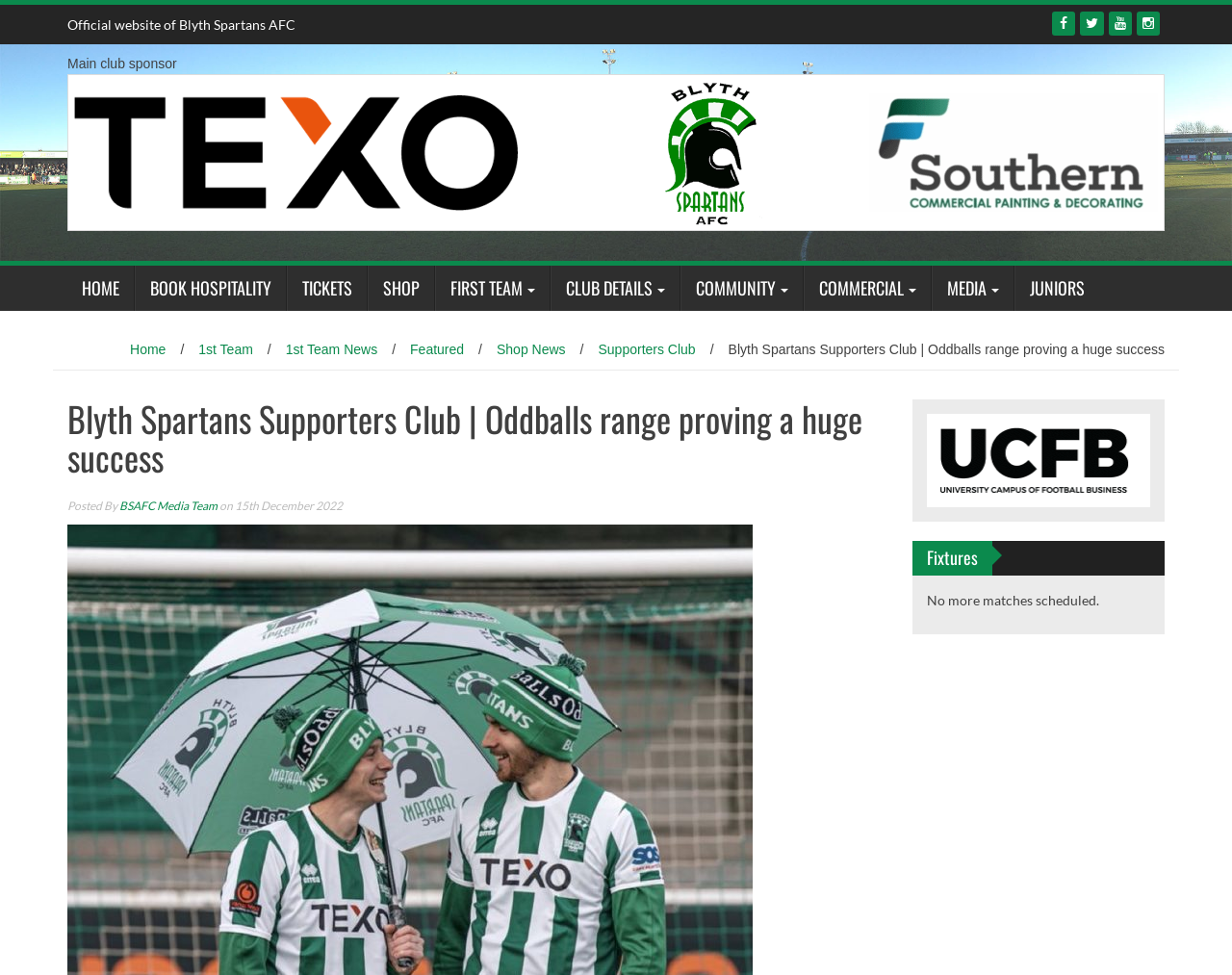Select the bounding box coordinates of the element I need to click to carry out the following instruction: "View the image in the Oddballs range article".

[0.752, 0.502, 0.934, 0.517]